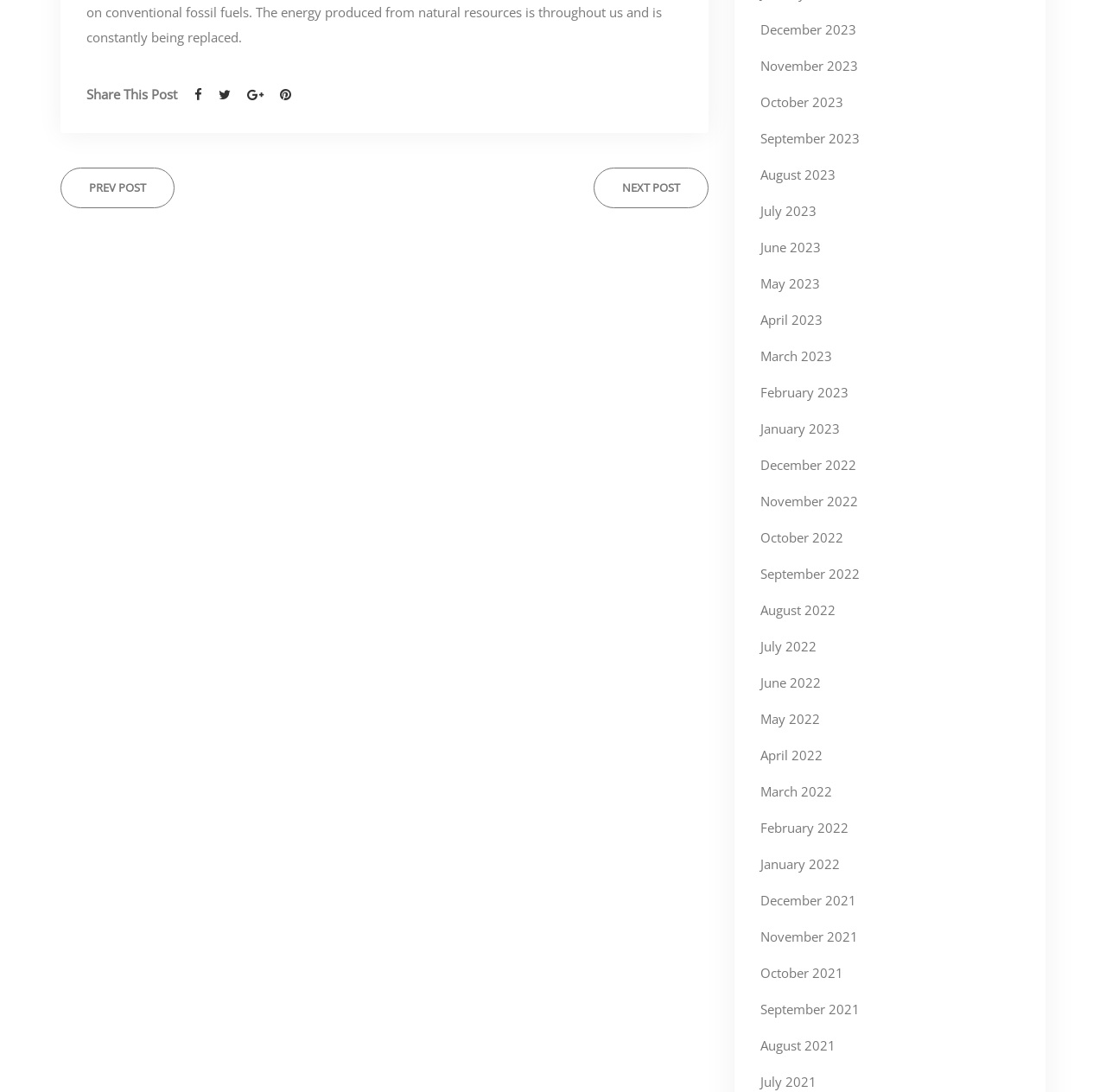Please examine the image and answer the question with a detailed explanation:
What is the purpose of the links on the right side?

The links on the right side, representing months from December 2021 to December 2023, are likely used for archive navigation, allowing users to browse through posts organized by month, making it easier to find specific content.